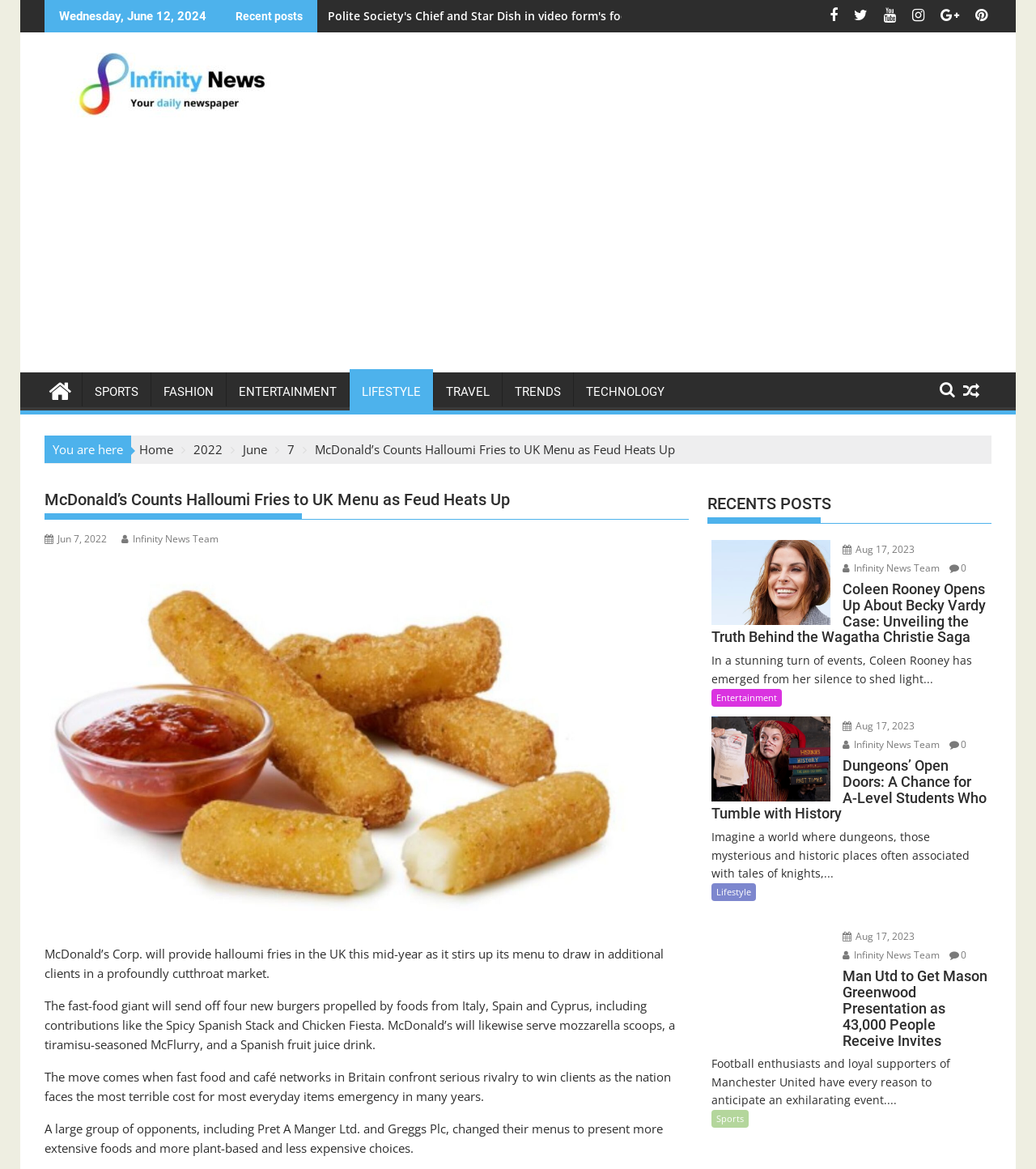Please locate the bounding box coordinates of the element that should be clicked to achieve the given instruction: "Click on the 'LIFESTYLE' link".

[0.338, 0.319, 0.418, 0.352]